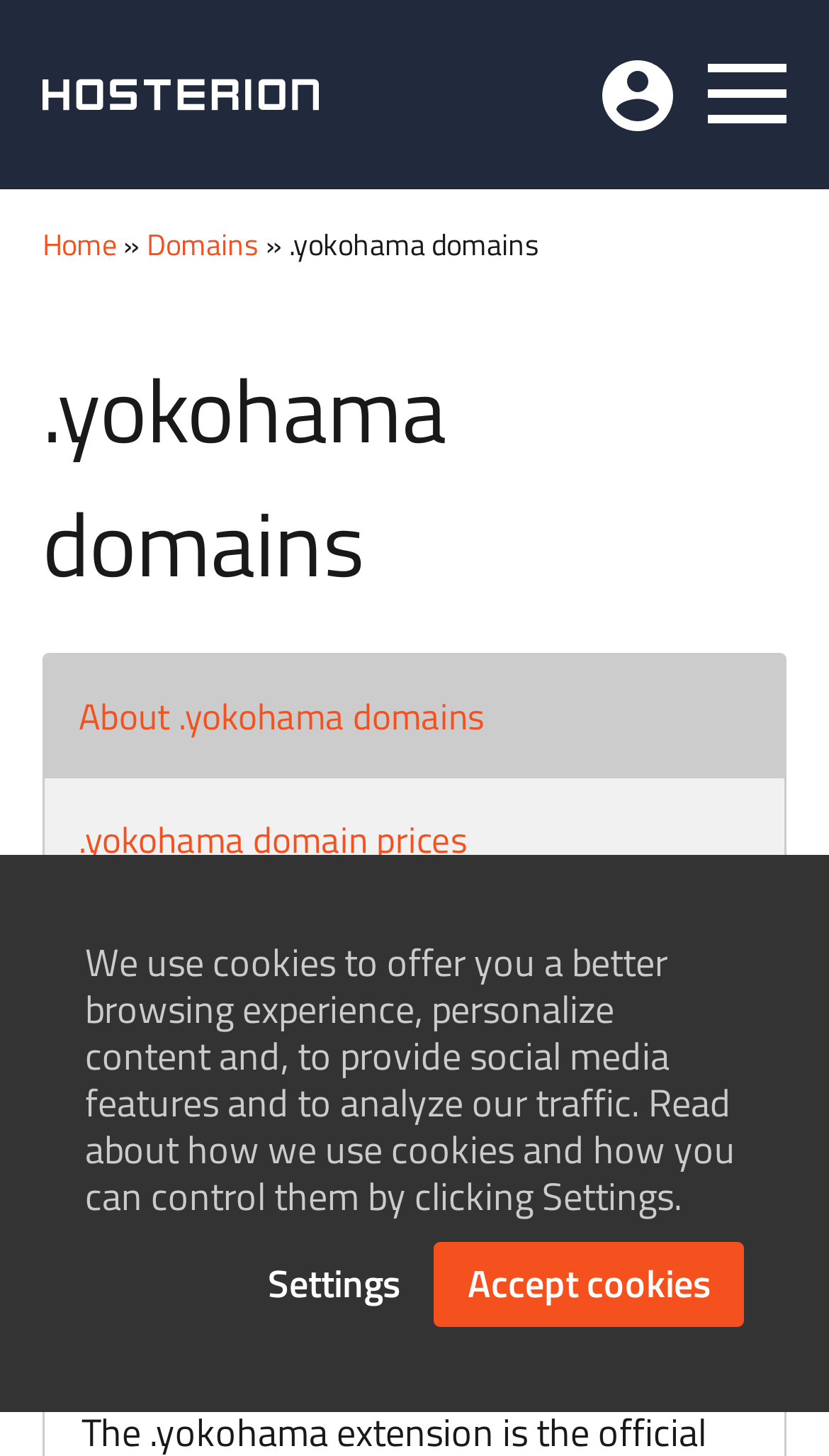Use a single word or phrase to respond to the question:
How many headings are there on the webpage?

2